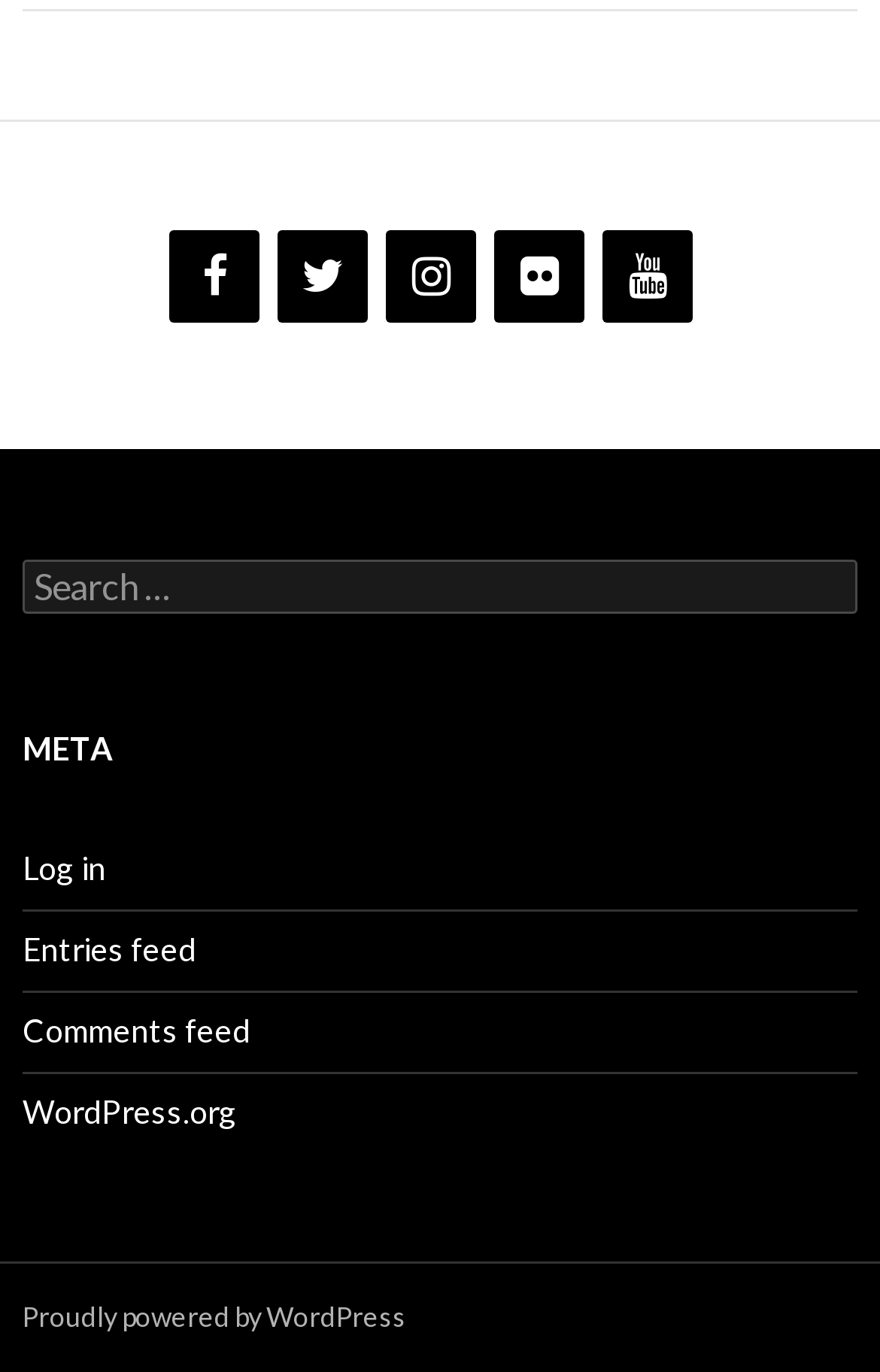Answer the question with a brief word or phrase:
How many links are available in the footer section?

1